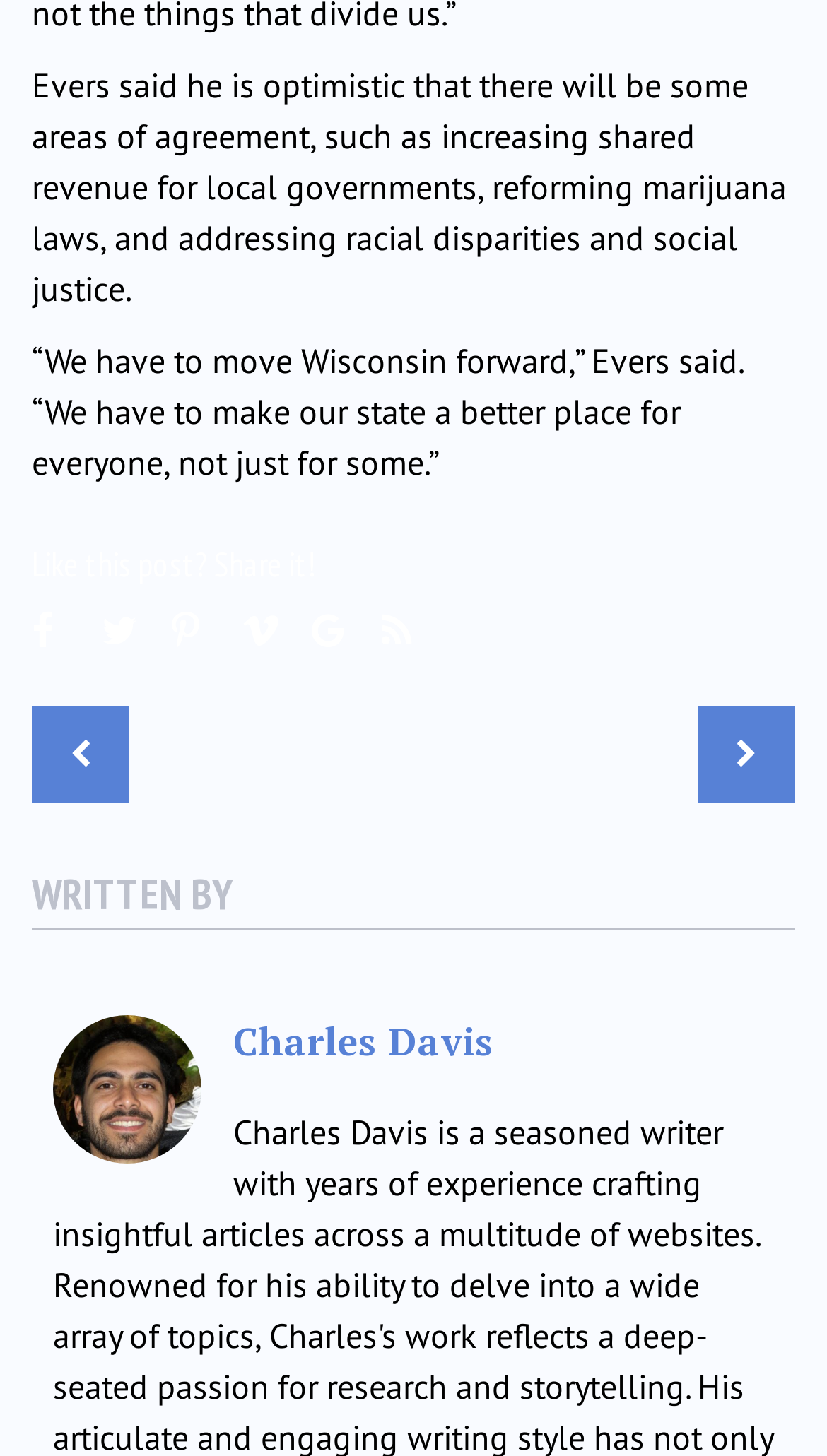Could you indicate the bounding box coordinates of the region to click in order to complete this instruction: "Click on the IT Software Design link".

None